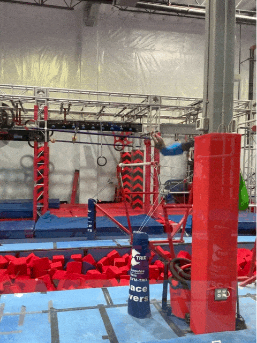Generate an in-depth description of the image you see.

The image showcases an engaging training space designed for Ninja Warrior activities, highlighting a vibrant environment filled with various obstacles and safety features. In the foreground, a child is captured in mid-motion, skillfully maneuvering while suspended above a colorful foam pit filled with bright red blocks, which provide a soft landing area. 

Surrounding the child, a series of gymnastic rings and bars stretch across the backdrop, offering a challenging course for aspiring ninjas. The equipment features a robust frame, with strategically placed safety measures like padding and bright warning indicators. The bright red pillars and vibrant blue surfaces create an energizing atmosphere, emphasizing the dynamic and playful nature of the Ninja Warrior training program. 

This scene reflects the excitement and physicality of the "Ninjas T&T" class, which focuses on building endurance, coordination, and balance for beginners ages 8 and up. This facility clearly encourages children to explore their limits in a fun and safe environment, fostering essential skills for advancing in Ninja Warrior challenges.